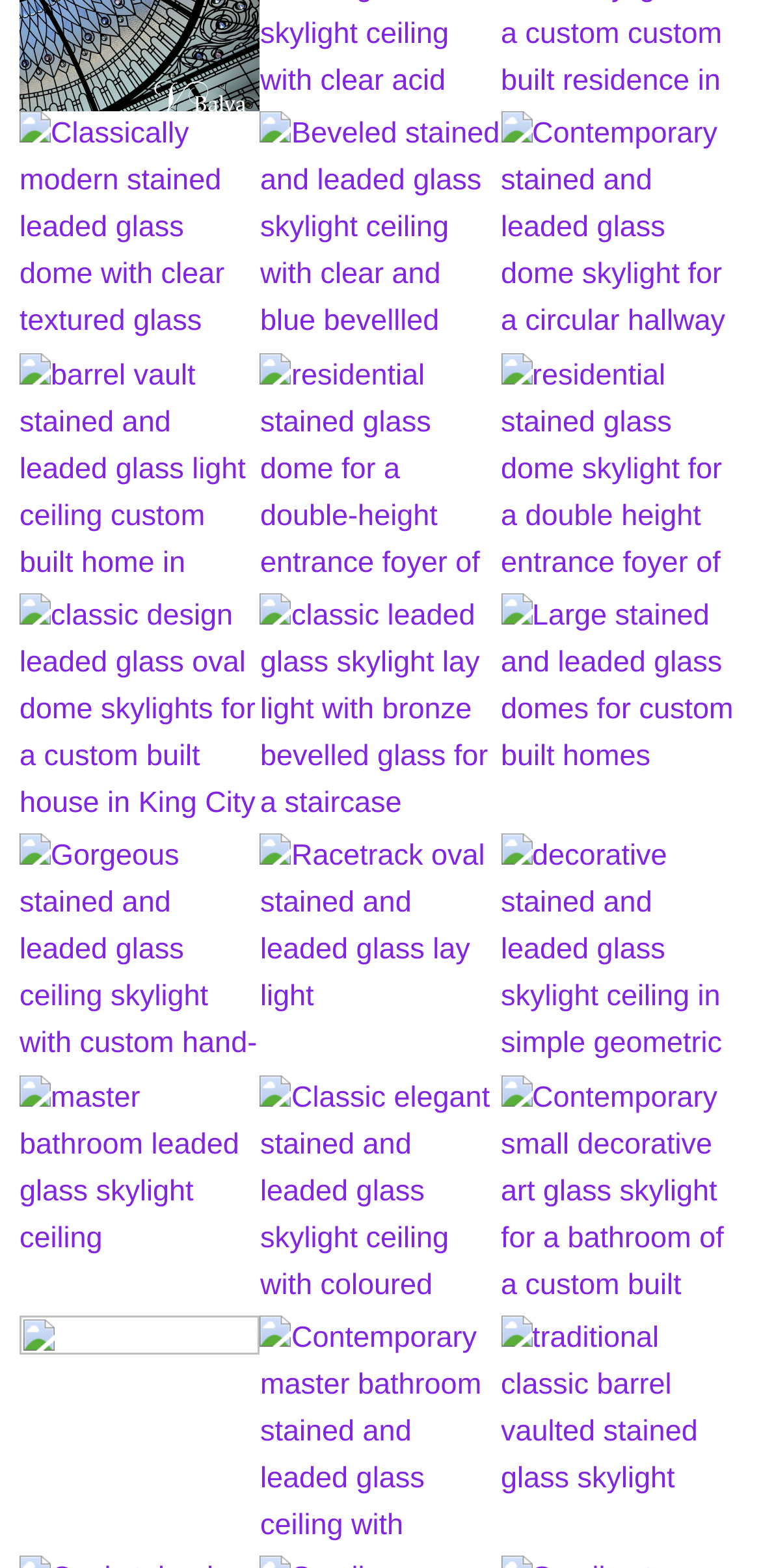What type of glass is featured in the images?
Please give a well-detailed answer to the question.

Based on the images and headings on the webpage, it appears that the webpage is showcasing different types of stained and leaded glass designs, which suggests that the type of glass featured in the images is stained and leaded glass.